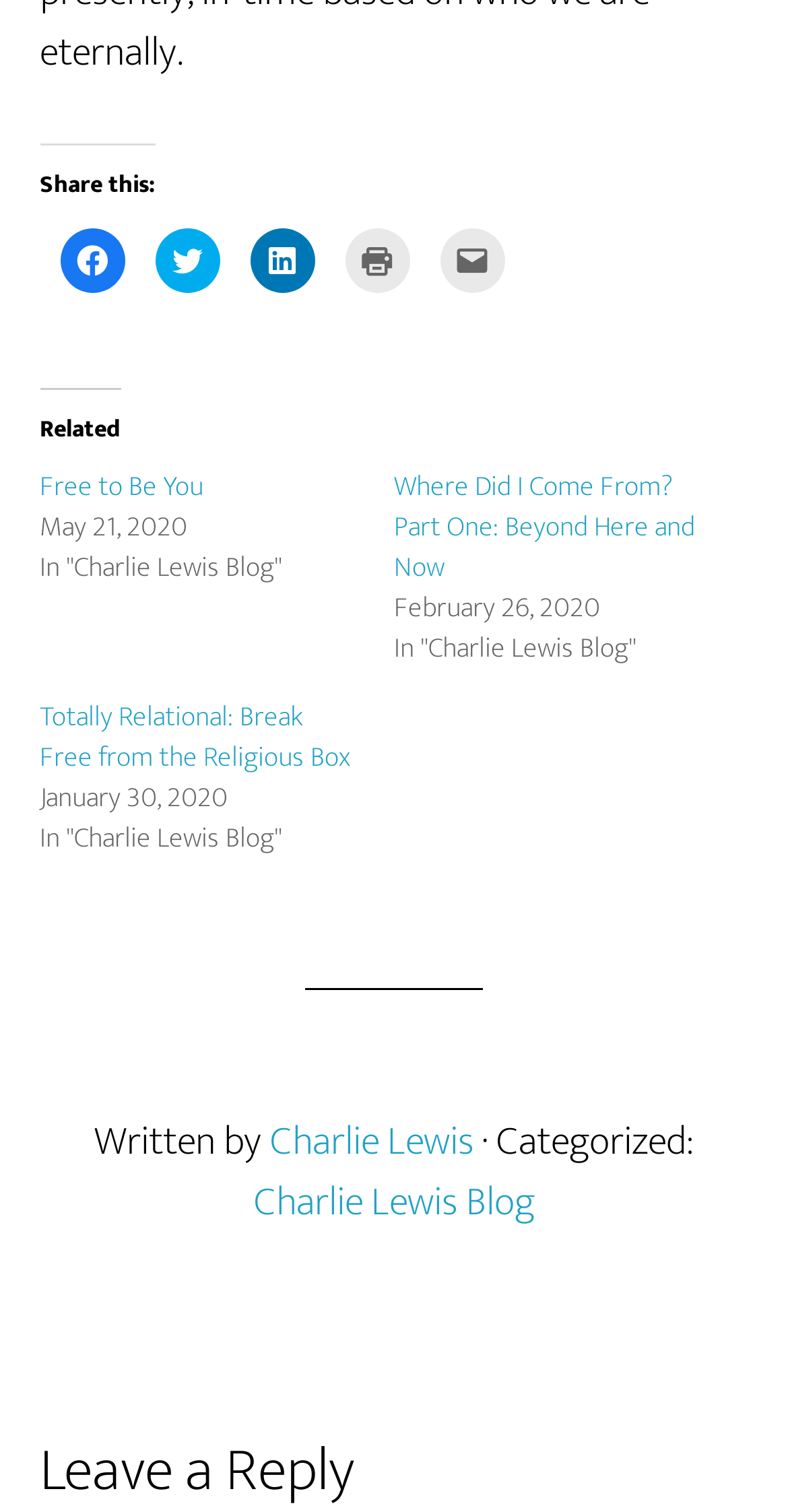What is the category of this blog post?
Using the image as a reference, answer the question with a short word or phrase.

Charlie Lewis Blog